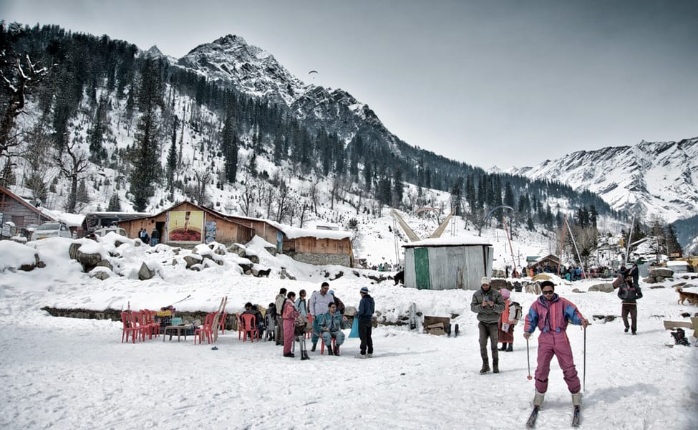Respond to the question below with a single word or phrase:
What is the skier wearing?

Vibrant gear